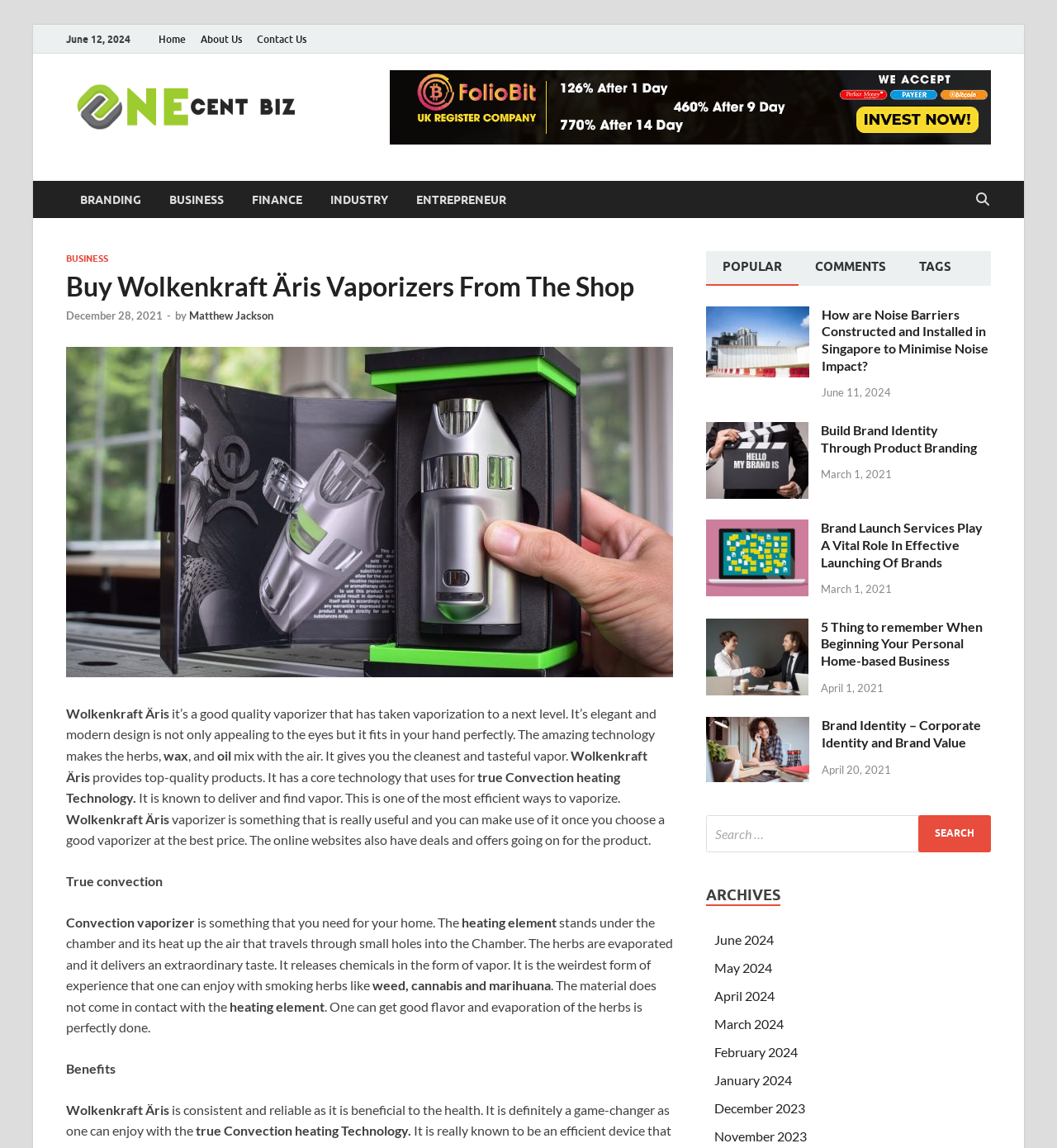What is the purpose of the heating element in Wolkenkraft Äris?
Please describe in detail the information shown in the image to answer the question.

The heating element in Wolkenkraft Äris stands under the chamber and heats up the air that travels through small holes into the chamber, evaporating the herbs and delivering an extraordinary taste.